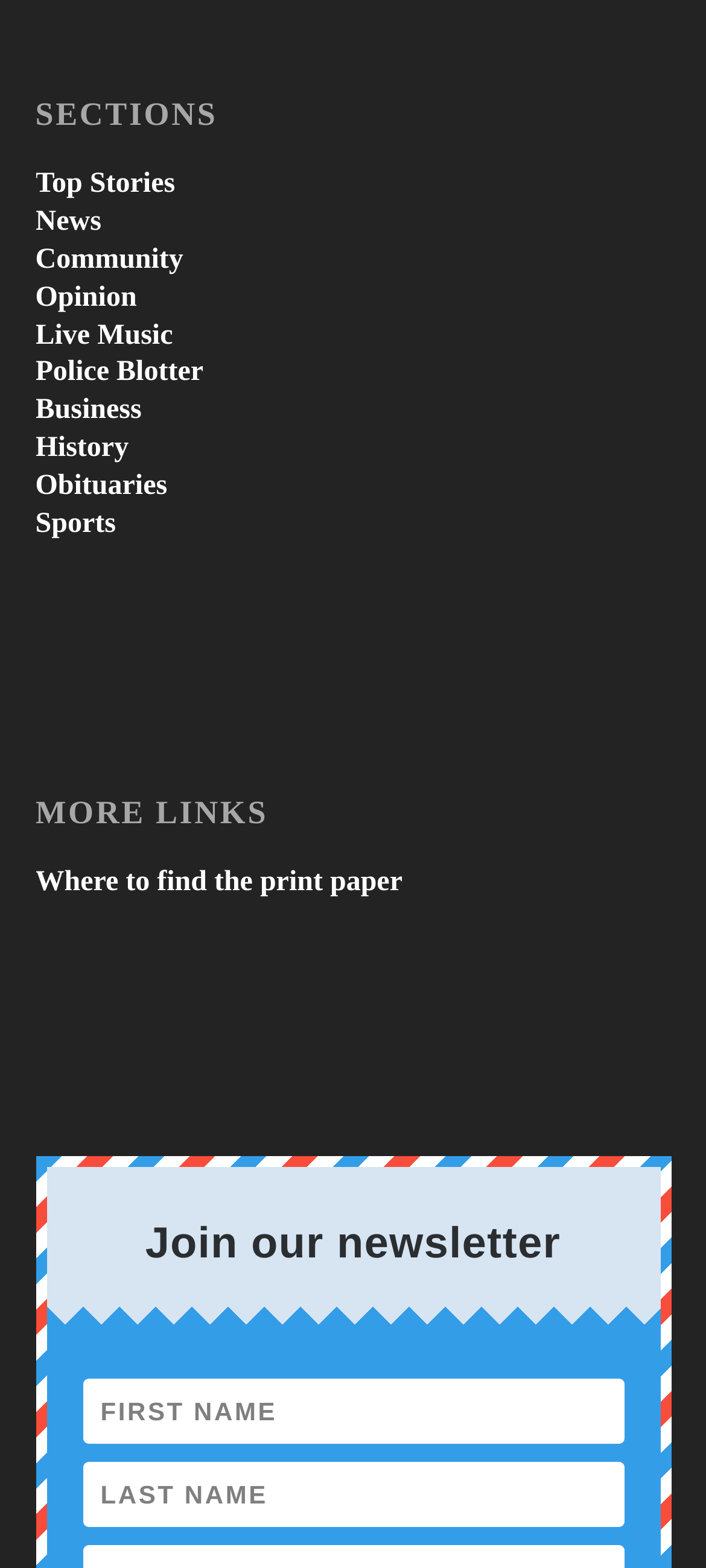Please mark the bounding box coordinates of the area that should be clicked to carry out the instruction: "Find where to get the print paper".

[0.05, 0.553, 0.57, 0.573]